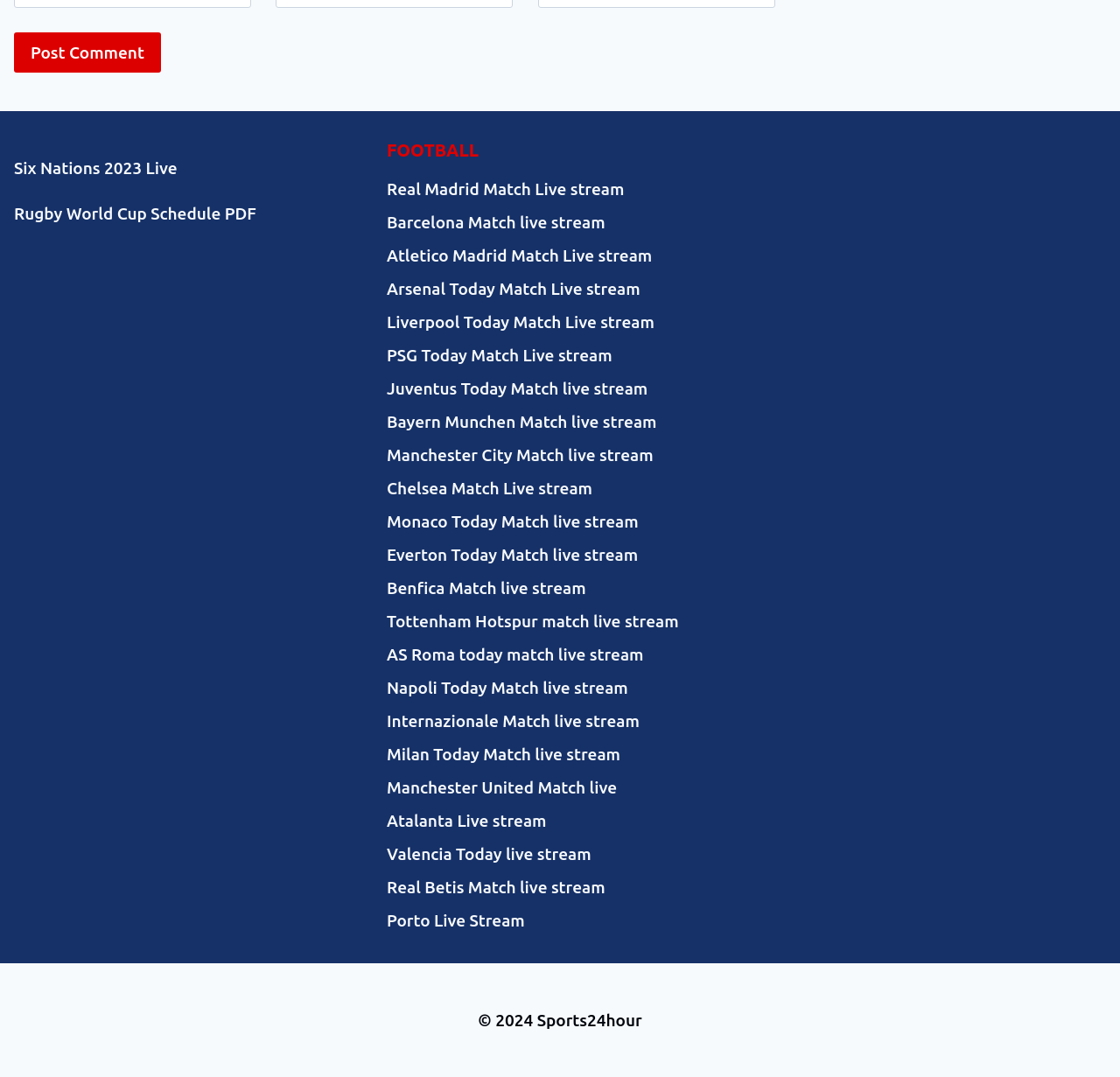Specify the bounding box coordinates of the area that needs to be clicked to achieve the following instruction: "Visit the 'Six Nations 2023 Live' page".

[0.012, 0.147, 0.162, 0.165]